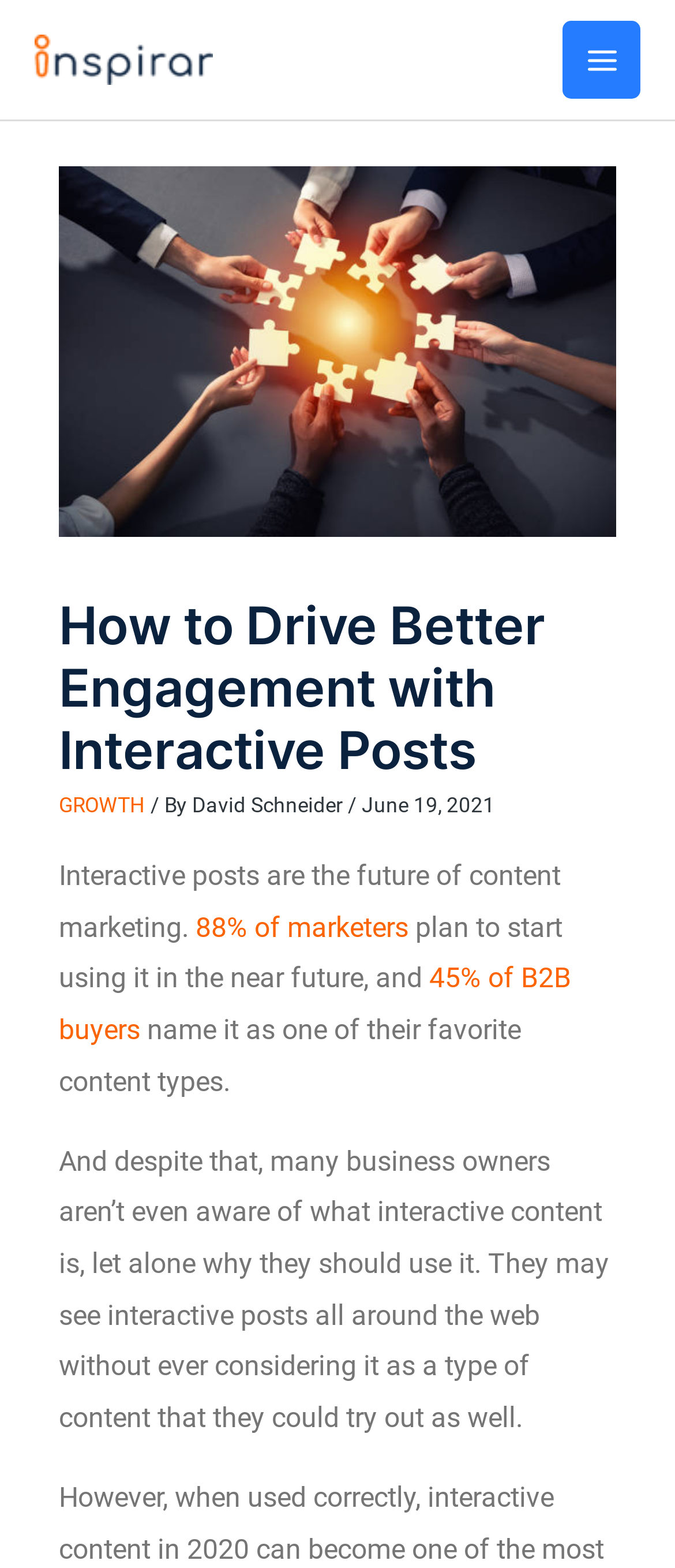Find the headline of the webpage and generate its text content.

How to Drive Better Engagement with Interactive Posts